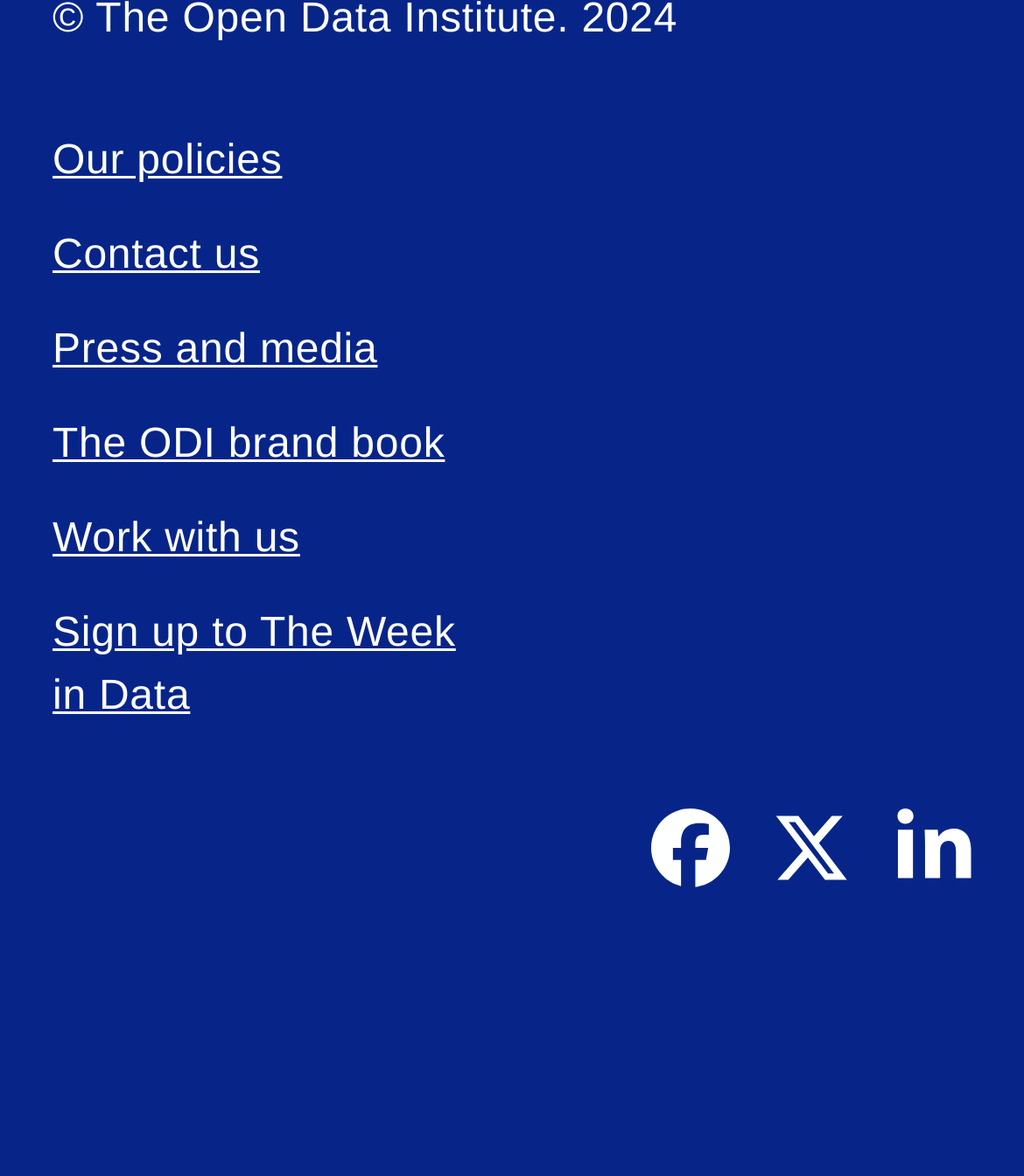Please identify the bounding box coordinates of the clickable region that I should interact with to perform the following instruction: "Work with us". The coordinates should be expressed as four float numbers between 0 and 1, i.e., [left, top, right, bottom].

[0.051, 0.44, 0.293, 0.478]